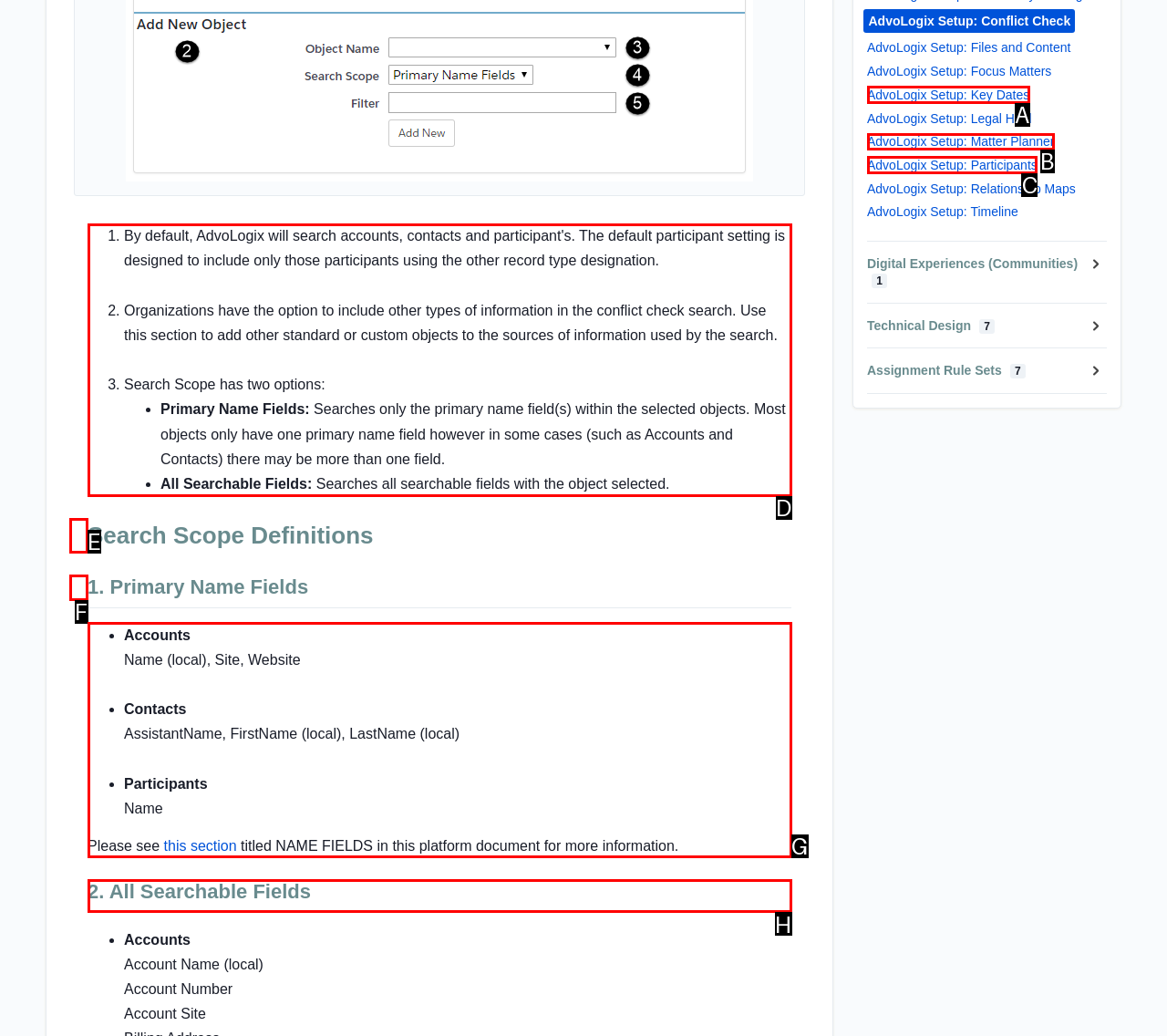Please identify the UI element that matches the description: AdvoLogix Setup: Participants
Respond with the letter of the correct option.

C